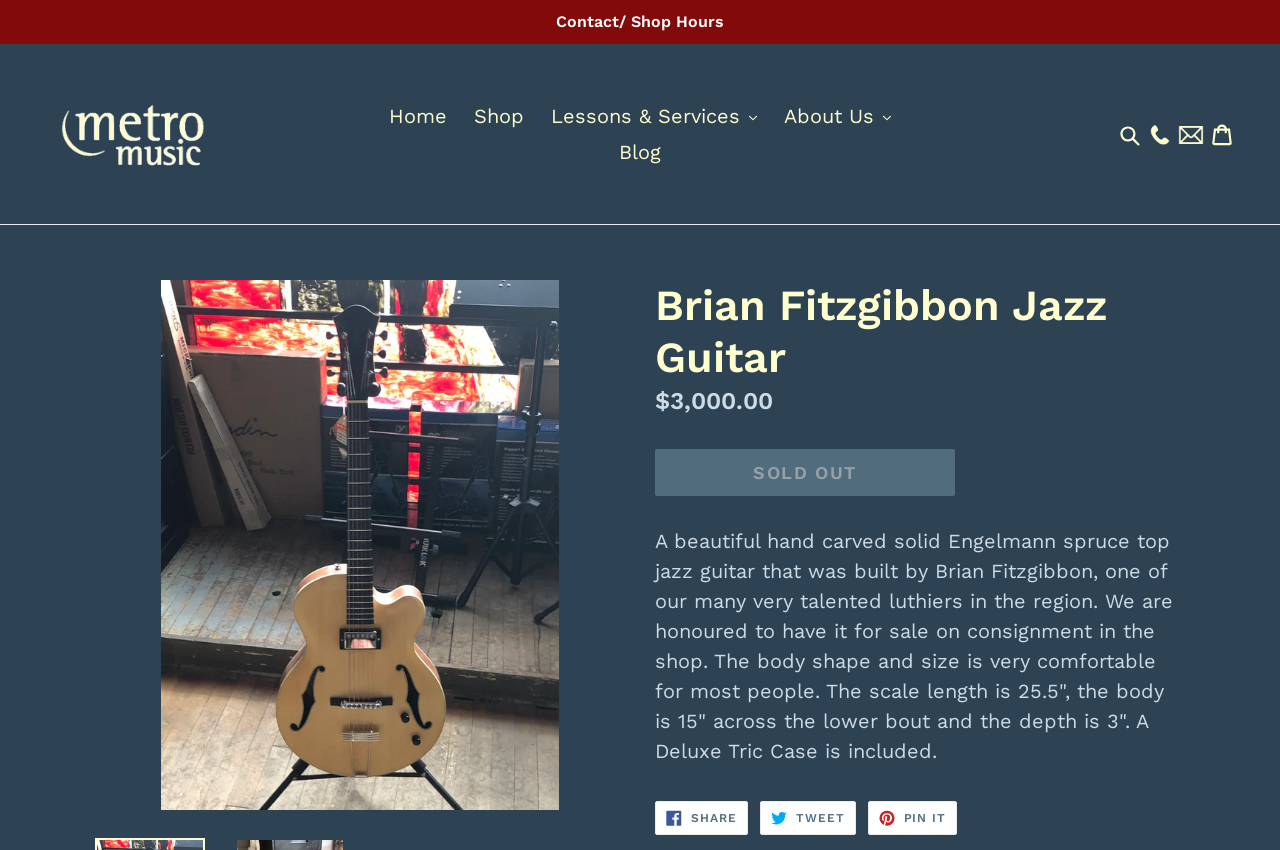What is included with the guitar?
Based on the image, answer the question in a detailed manner.

According to the product description, a Deluxe Tric Case is included with the guitar.